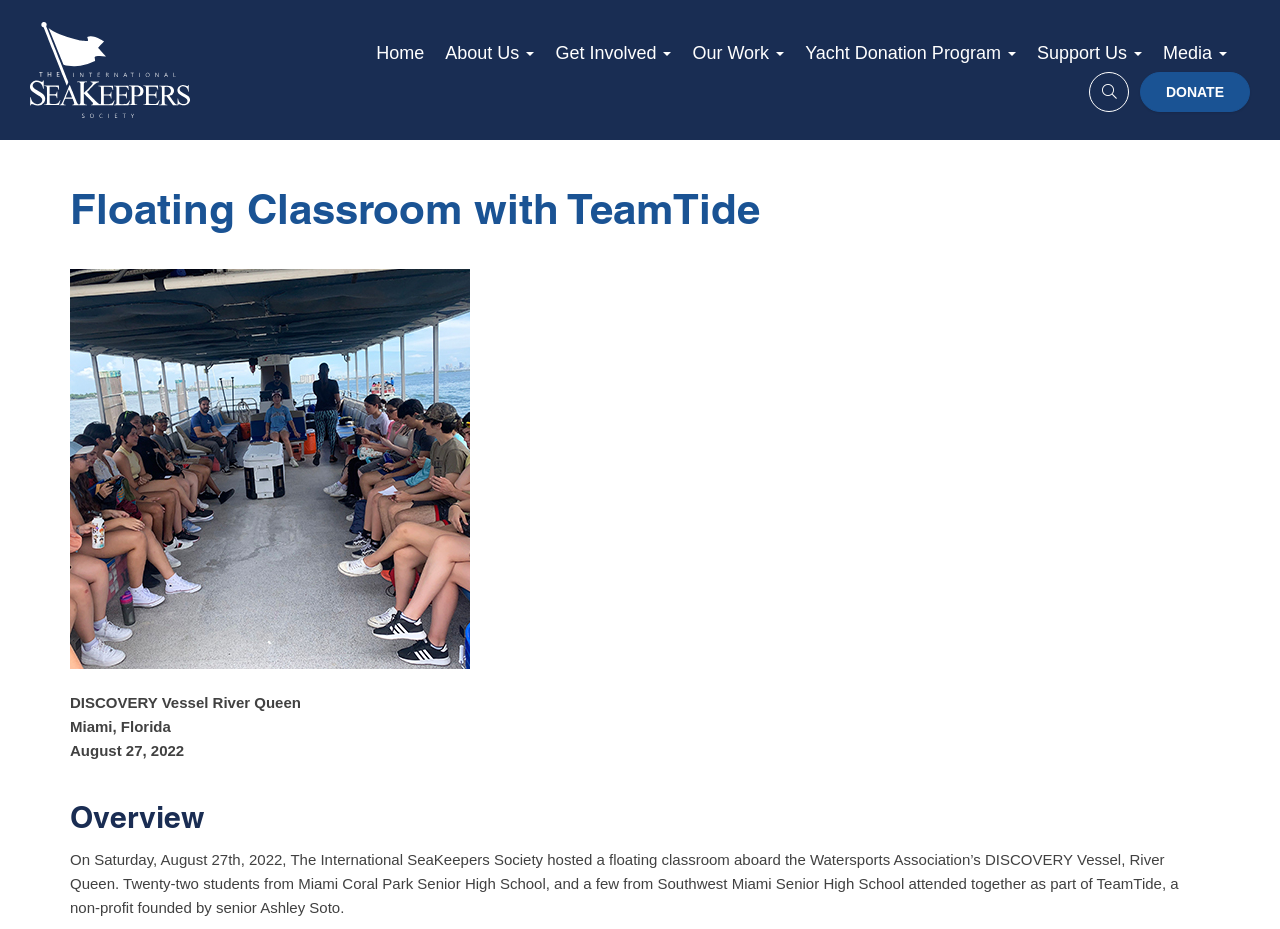Kindly respond to the following question with a single word or a brief phrase: 
What is the location of the event?

Miami, Florida